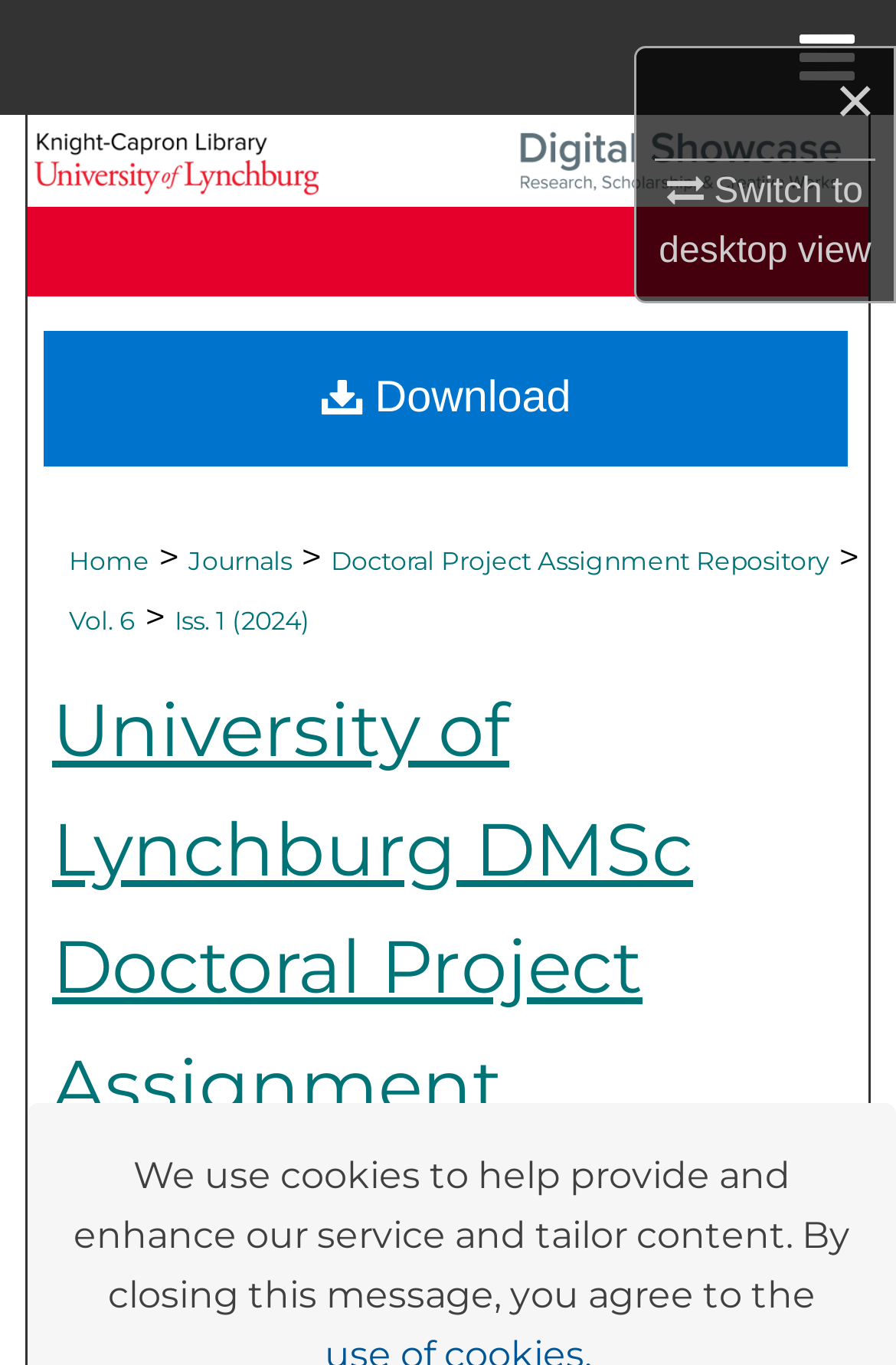What is the name of the university?
Use the image to answer the question with a single word or phrase.

University of Lynchburg